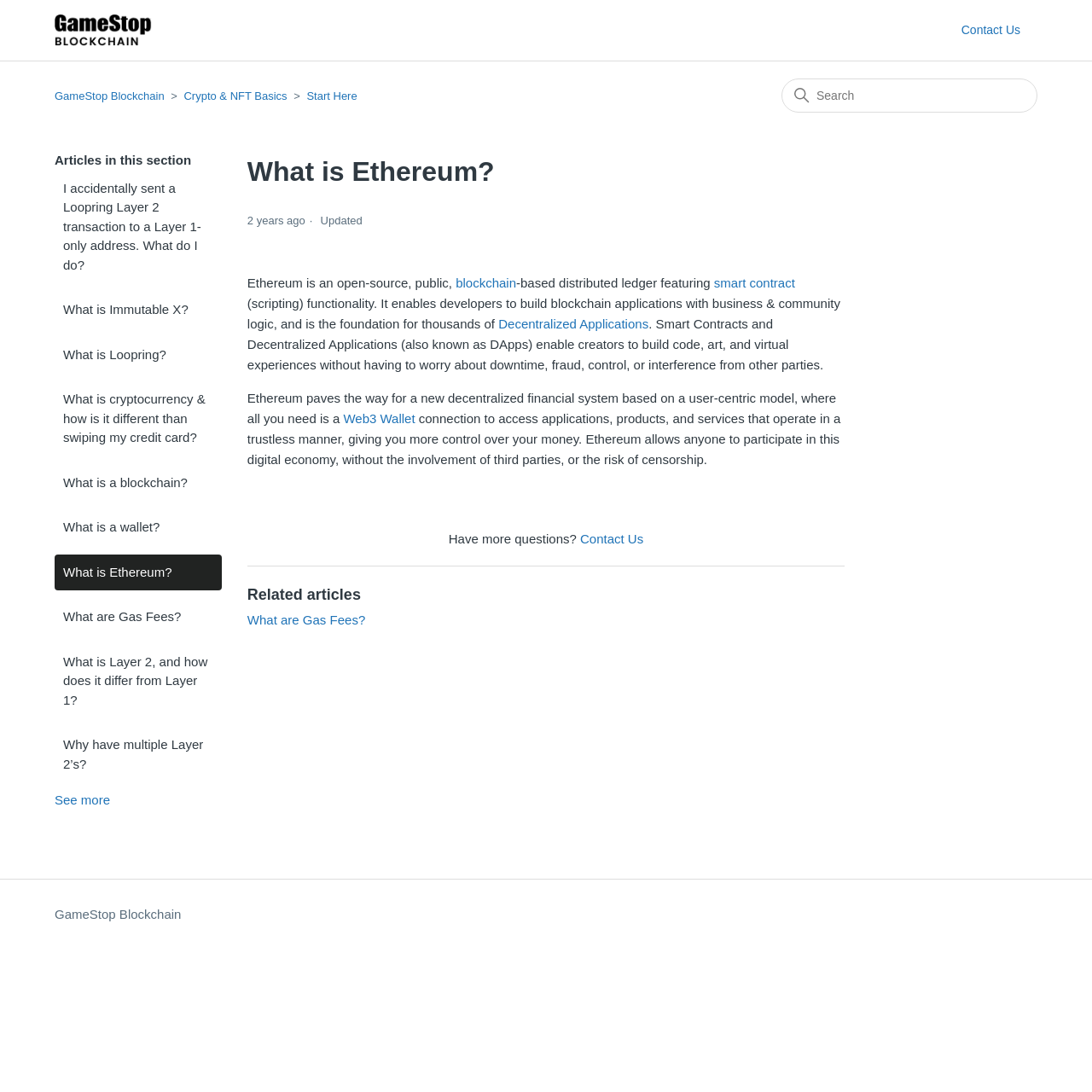What is the relationship between Ethereum and decentralized finance?
Please answer the question with as much detail as possible using the screenshot.

The webpage explains that Ethereum paves the way for a new decentralized financial system based on a user-centric model, where all you need is a Web3 Wallet connection to access applications, products, and services that operate in a trustless manner.